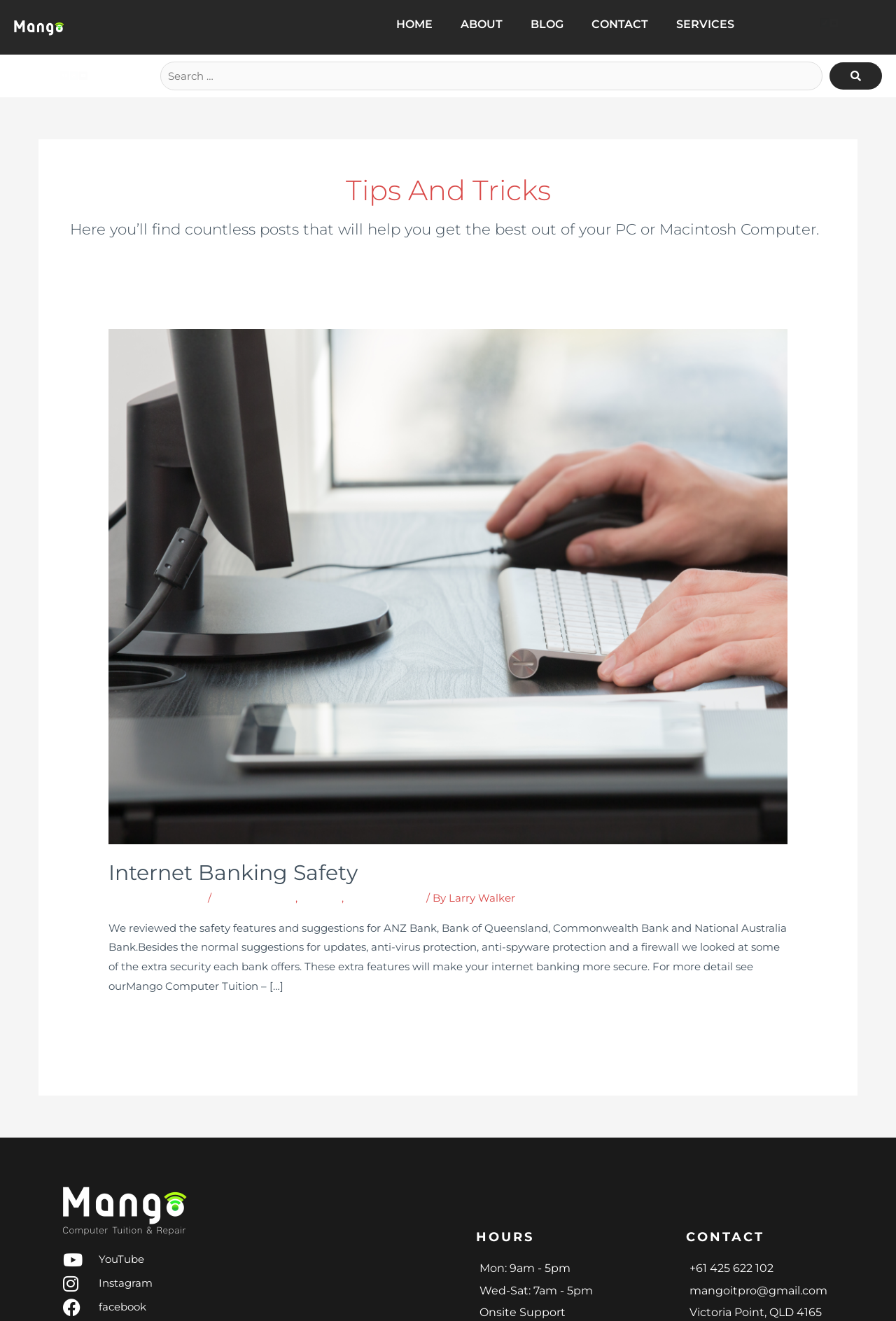Specify the bounding box coordinates of the area to click in order to execute this command: 'Read the Internet Banking Safety article'. The coordinates should consist of four float numbers ranging from 0 to 1, and should be formatted as [left, top, right, bottom].

[0.121, 0.651, 0.879, 0.671]